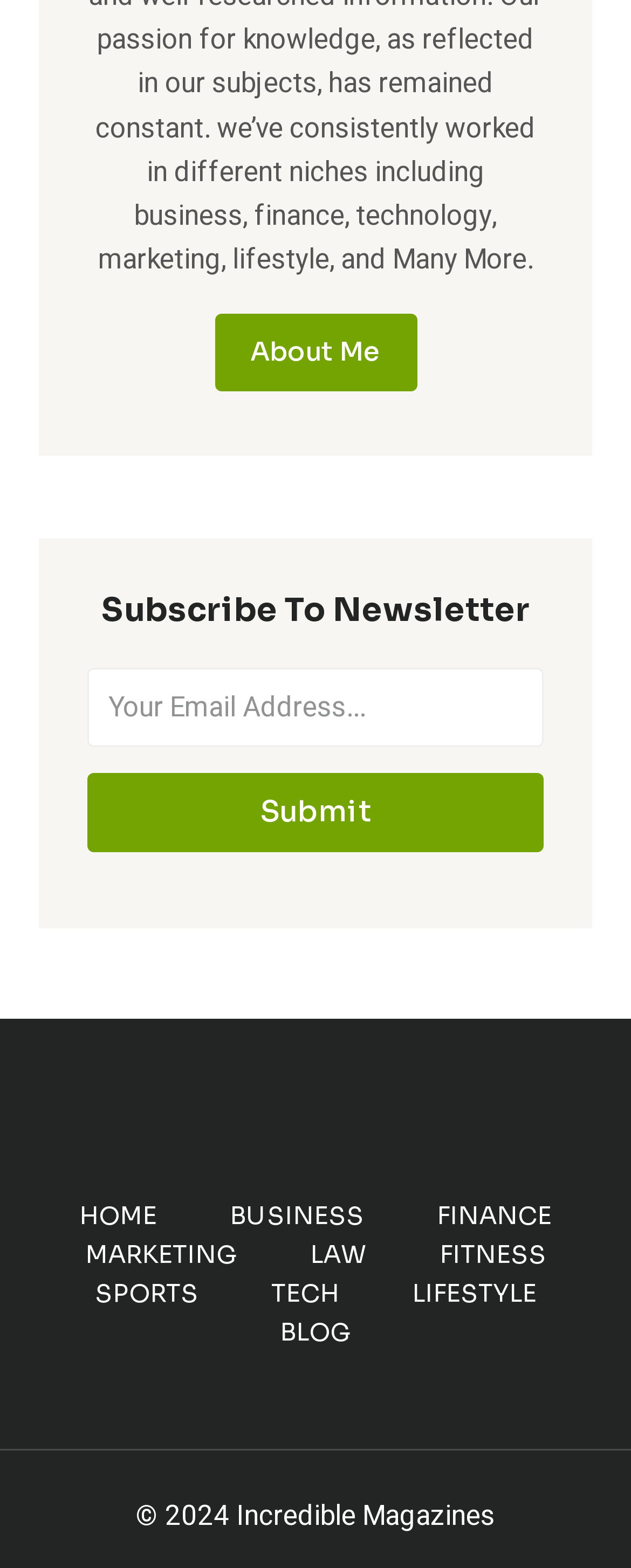Please find the bounding box for the UI element described by: "parent_node: Submit name="_kb_verify_email" placeholder="Email"".

[0.126, 0.426, 0.174, 0.442]